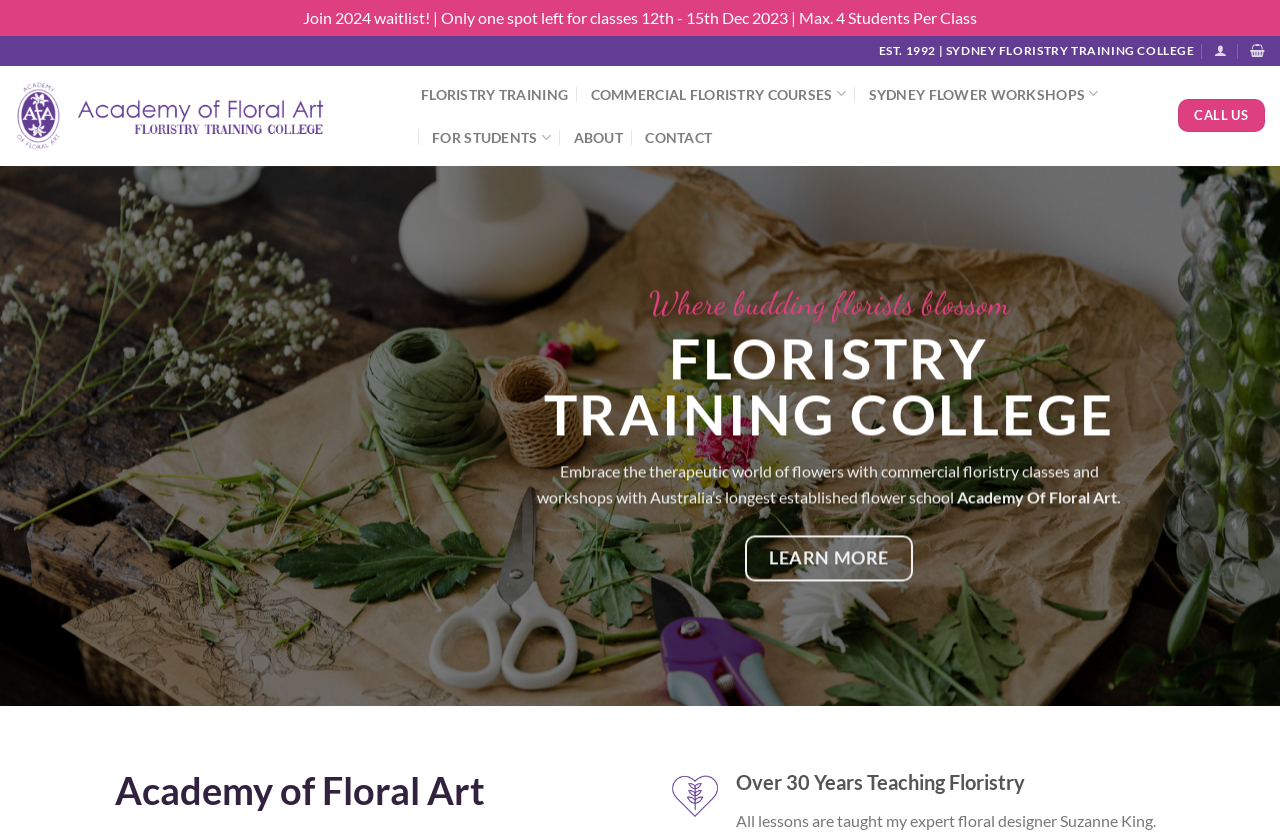Using the description: "Mitglieder", determine the UI element's bounding box coordinates. Ensure the coordinates are in the format of four float numbers between 0 and 1, i.e., [left, top, right, bottom].

None